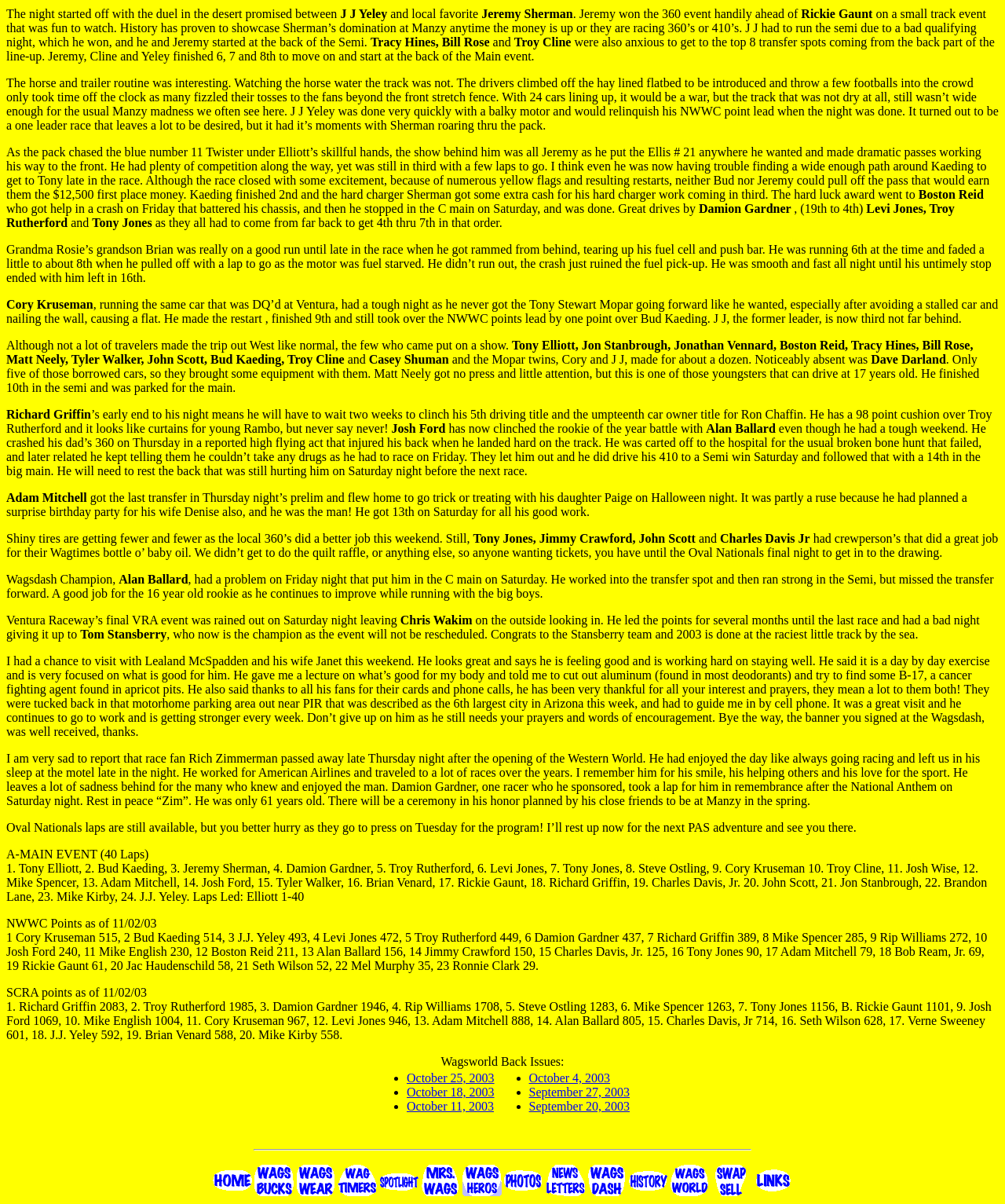Identify the bounding box of the UI component described as: "name="img101"".

[0.253, 0.971, 0.292, 0.982]